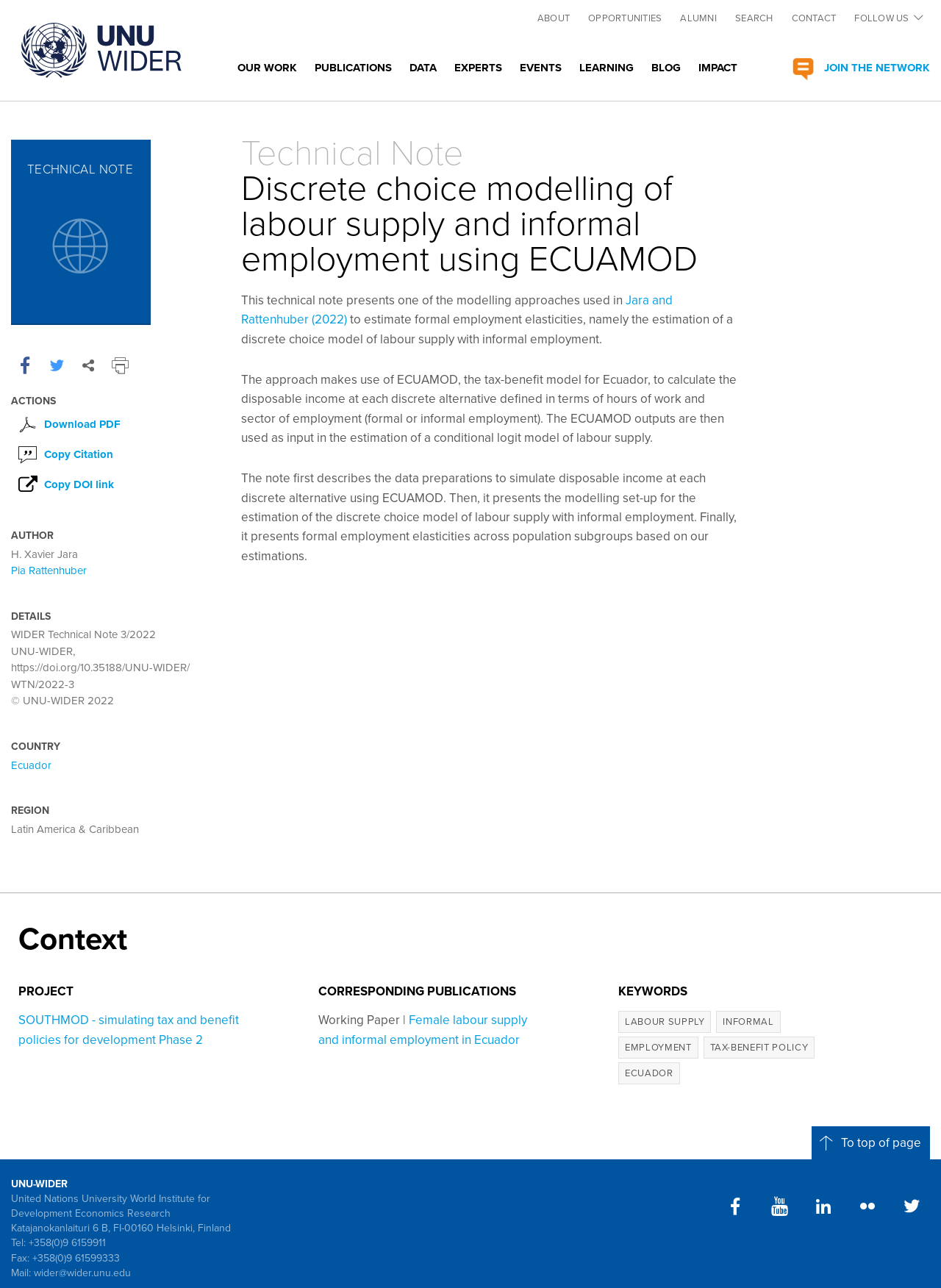Answer the question below with a single word or a brief phrase: 
What is the country focused on in this technical note?

Ecuador